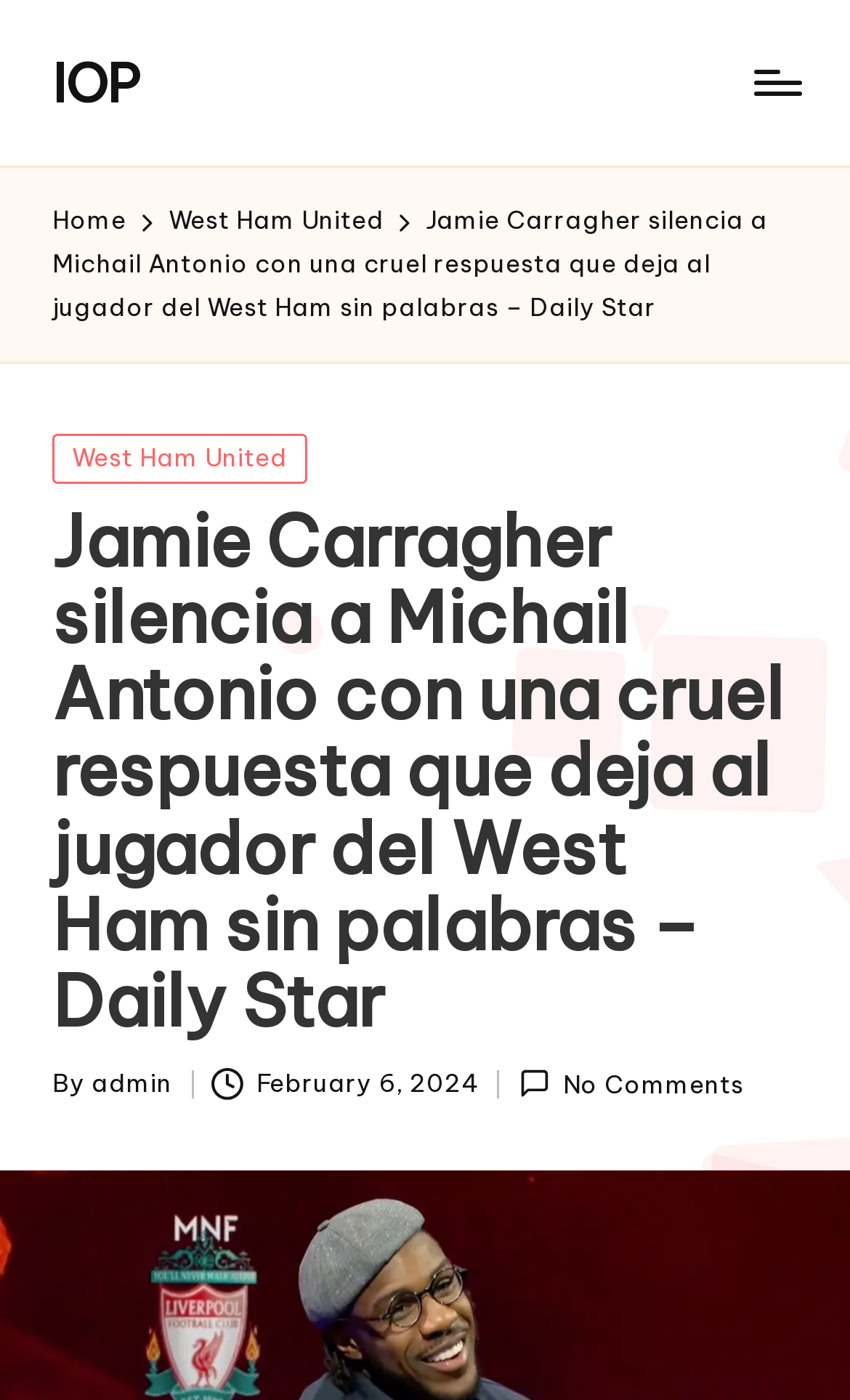Bounding box coordinates are specified in the format (top-left x, top-left y, bottom-right x, bottom-right y). All values are floating point numbers bounded between 0 and 1. Please provide the bounding box coordinate of the region this sentence describes: No Comments

[0.61, 0.763, 0.875, 0.786]